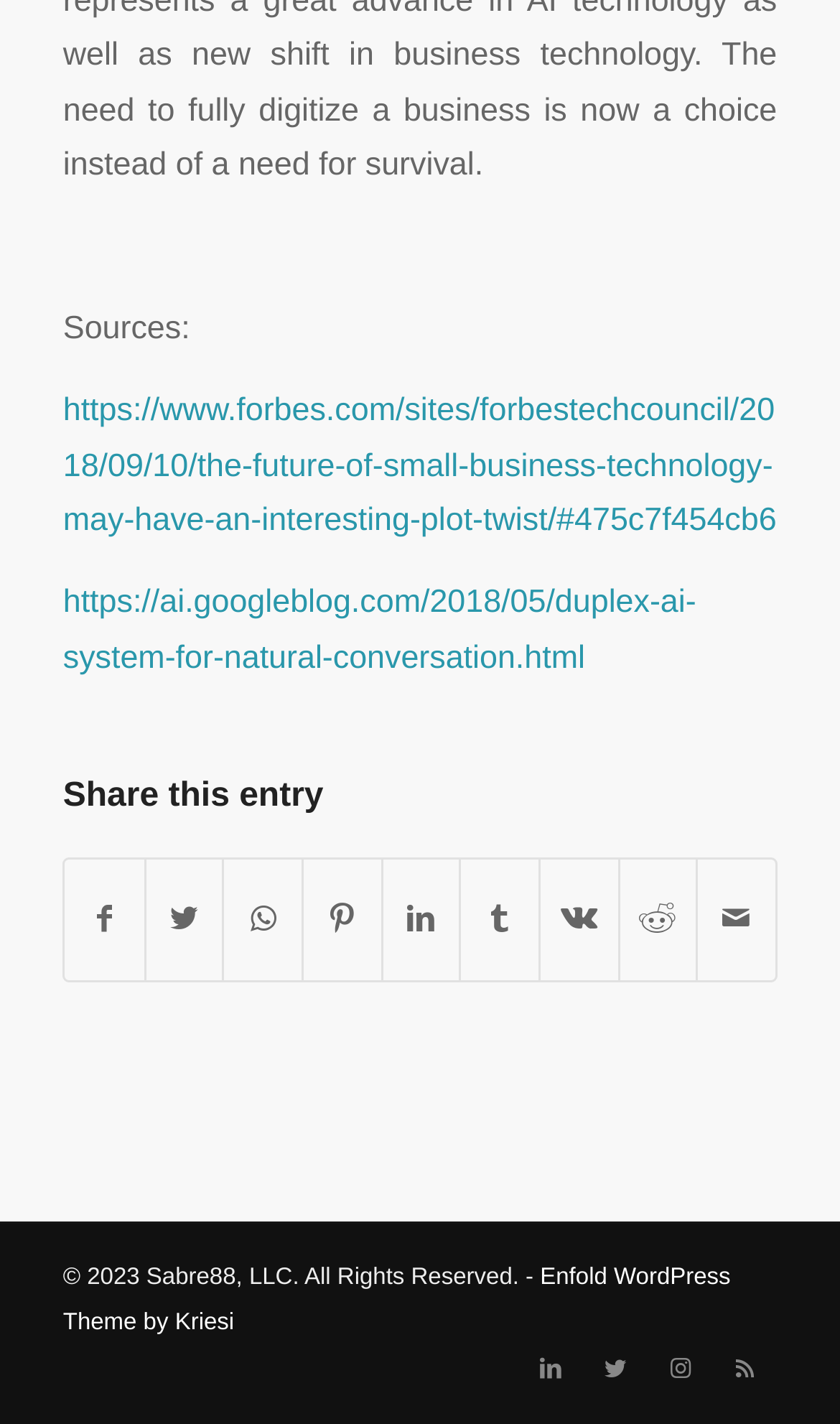Refer to the image and provide a thorough answer to this question:
How many links to personal social media profiles are available?

I counted the number of links to personal social media profiles, including LinkedIn, Twitter, and Instagram.